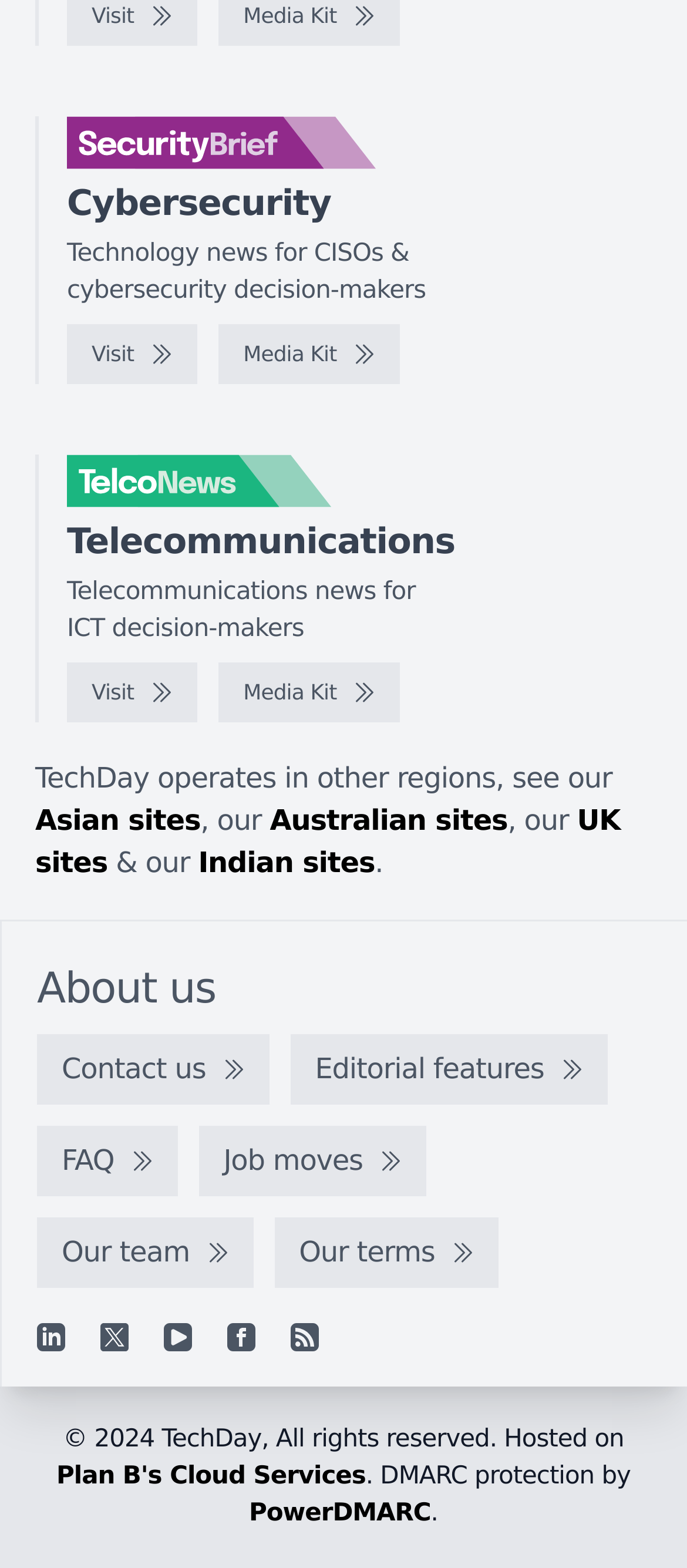Determine the bounding box coordinates of the clickable region to follow the instruction: "Explore Asian sites".

[0.051, 0.513, 0.292, 0.534]